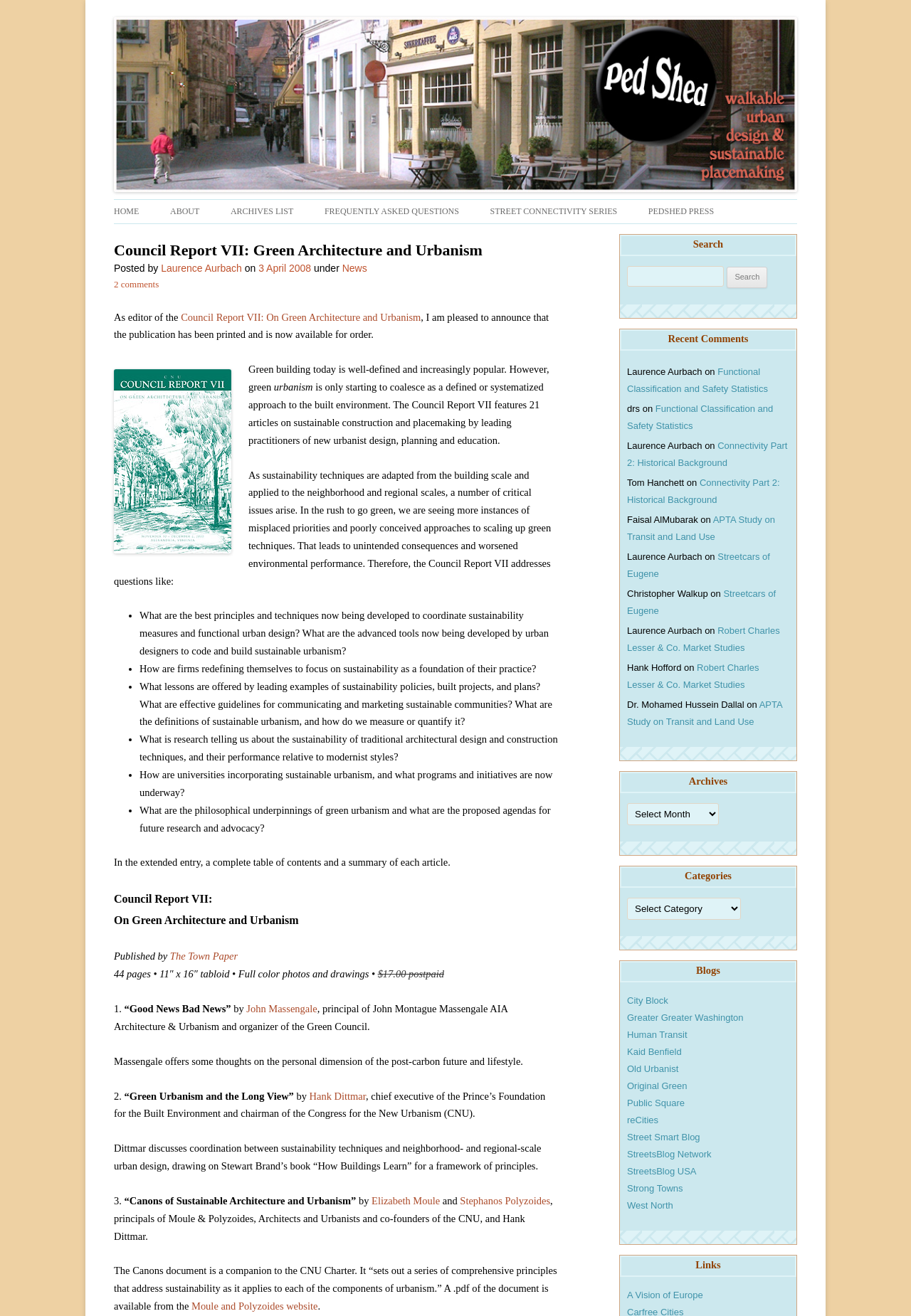Please provide the bounding box coordinates for the element that needs to be clicked to perform the following instruction: "Click the 'Laurence Aurbach' link". The coordinates should be given as four float numbers between 0 and 1, i.e., [left, top, right, bottom].

[0.177, 0.2, 0.265, 0.208]